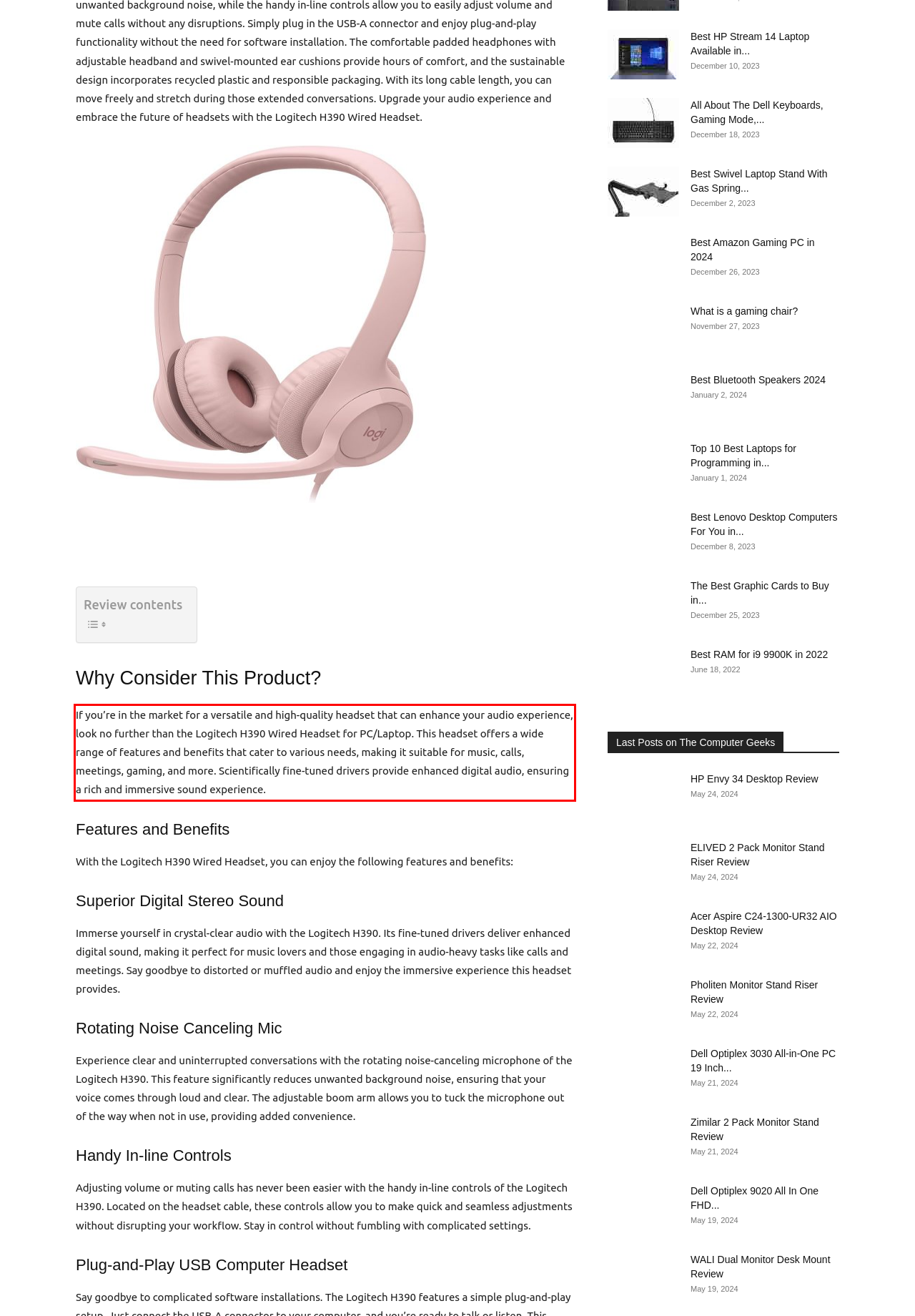Please identify and extract the text from the UI element that is surrounded by a red bounding box in the provided webpage screenshot.

If you’re in the market for a versatile and high-quality headset that can enhance your audio experience, look no further than the Logitech H390 Wired Headset for PC/Laptop. This headset offers a wide range of features and benefits that cater to various needs, making it suitable for music, calls, meetings, gaming, and more. Scientifically fine-tuned drivers provide enhanced digital audio, ensuring a rich and immersive sound experience.